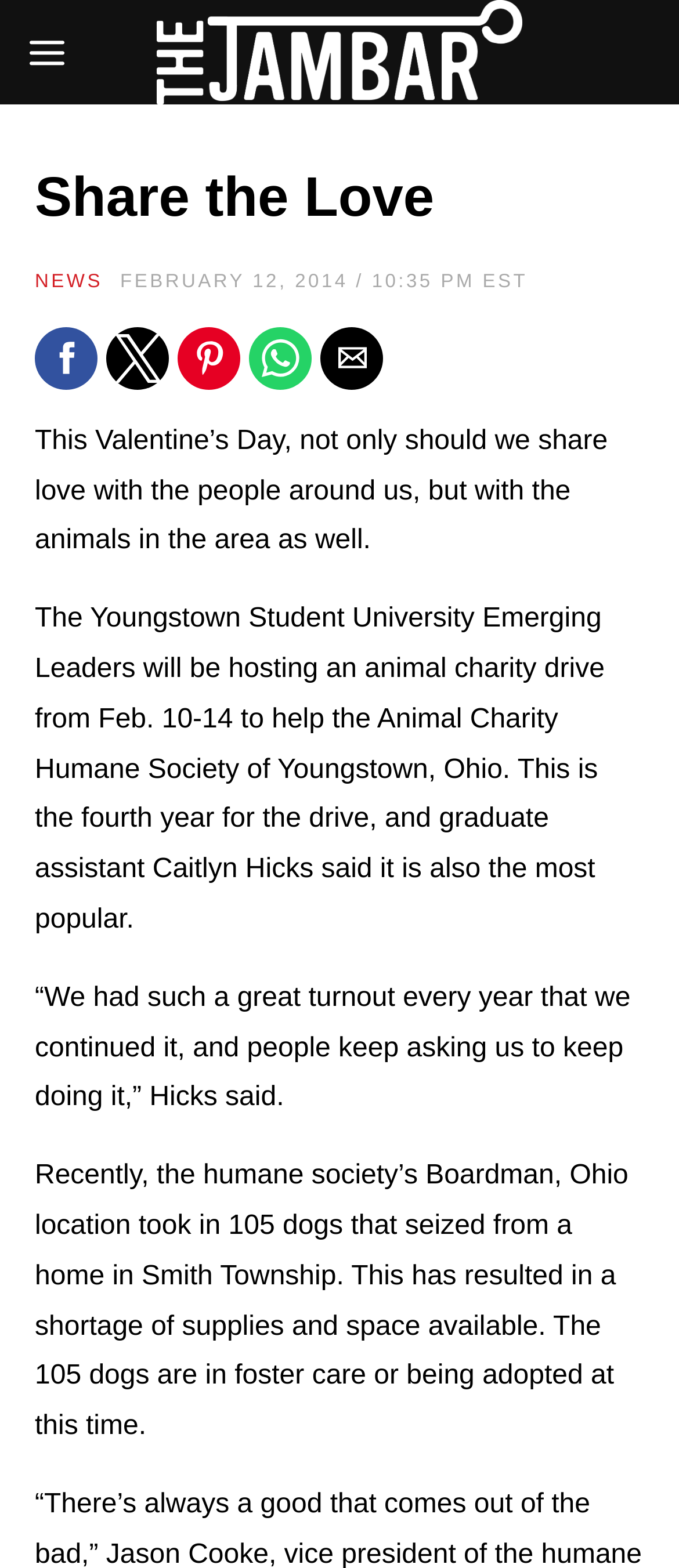Observe the image and answer the following question in detail: What is the duration of the animal charity drive?

I found the answer by reading the text content of the webpage, specifically the sentence 'The Youngstown Student University Emerging Leaders will be hosting an animal charity drive from Feb. 10-14...' which mentions the duration of the drive.